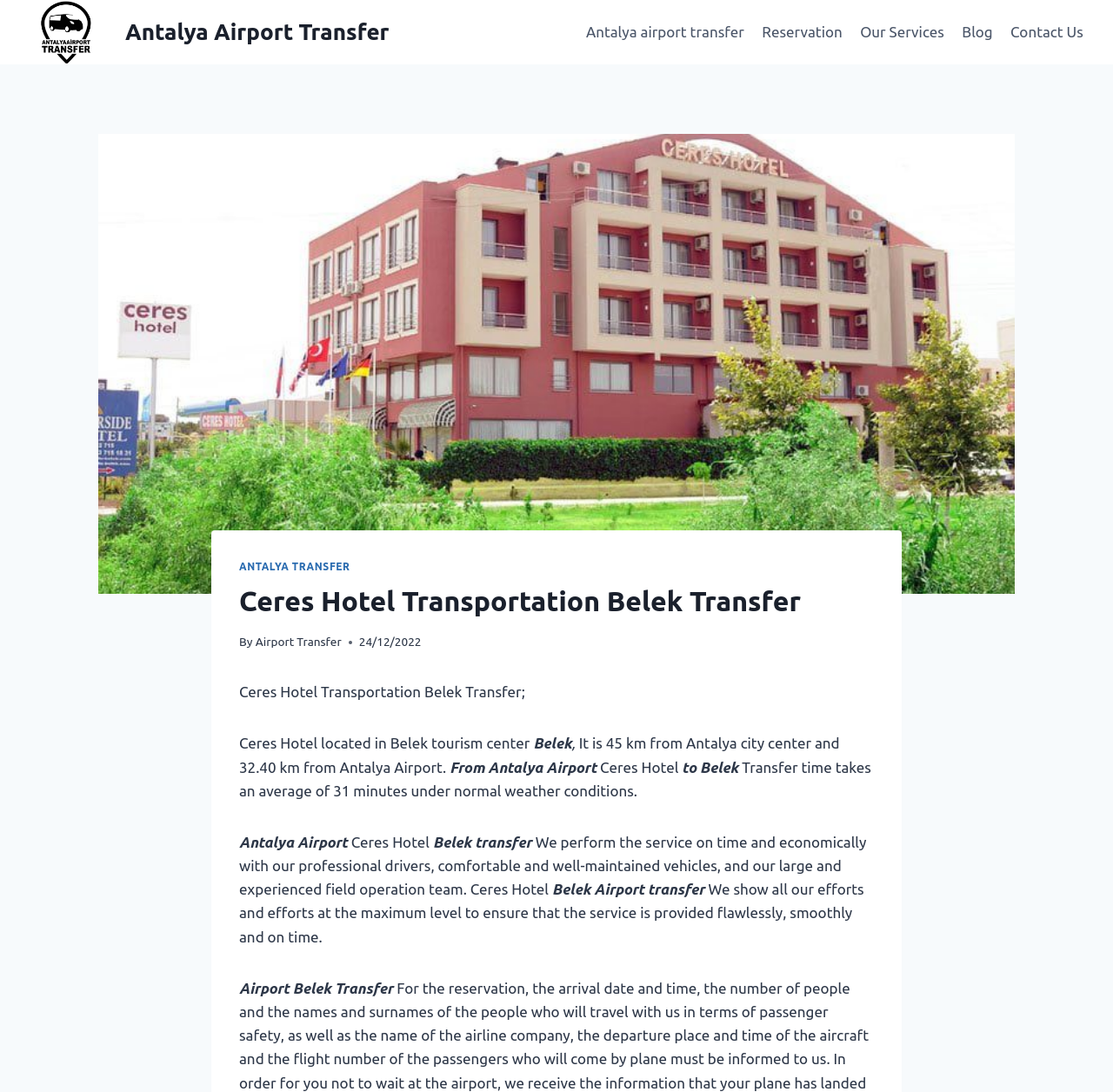What is the distance from Antalya city center to the hotel?
Please give a detailed and thorough answer to the question, covering all relevant points.

The webpage mentions that the hotel, Ceres Hotel, is located 45 km from Antalya city center.